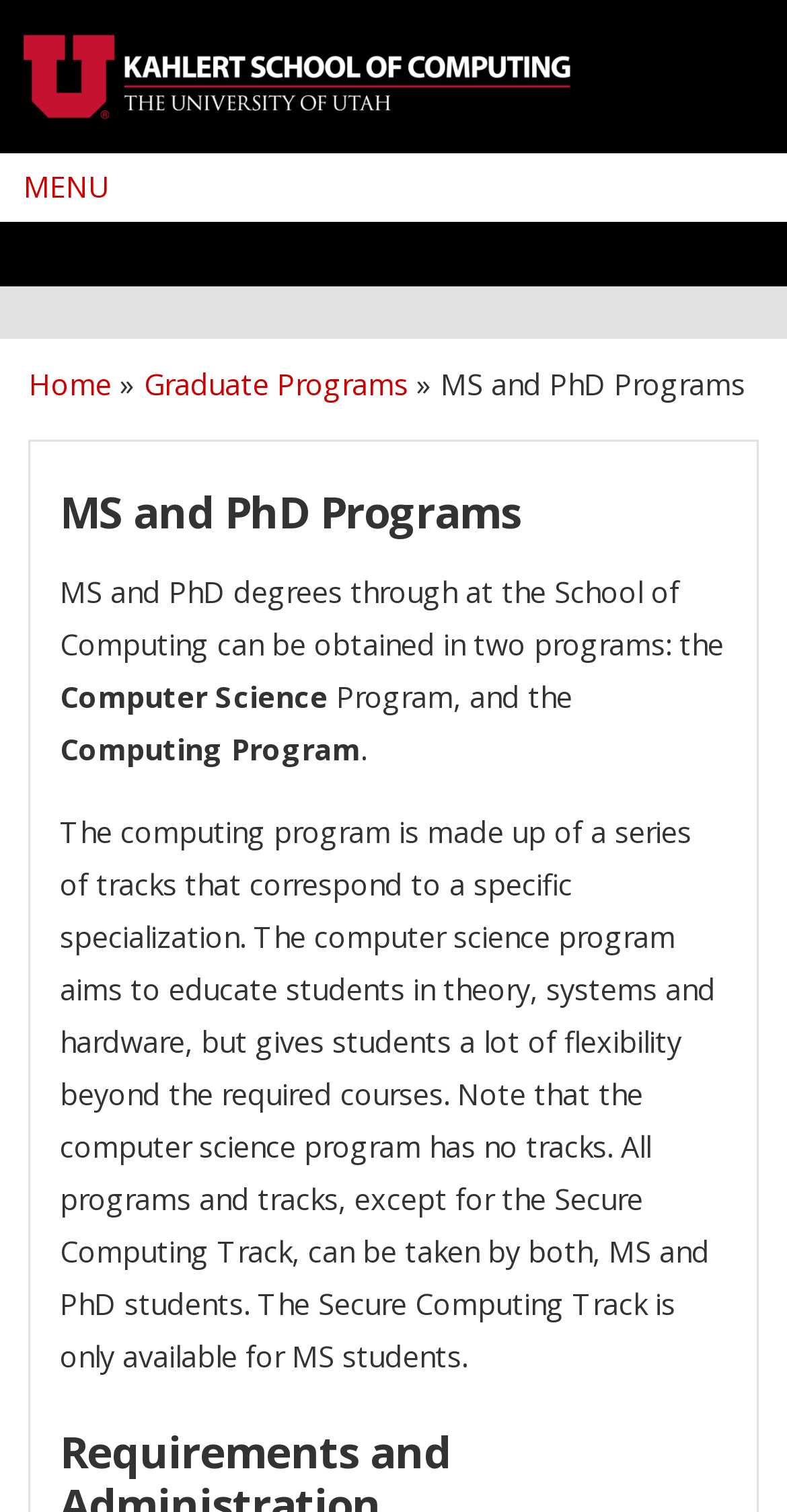Is the Secure Computing Track available for PhD students?
Refer to the image and provide a thorough answer to the question.

The webpage explicitly states that the Secure Computing Track is only available for MS students, implying that it is not available for PhD students.